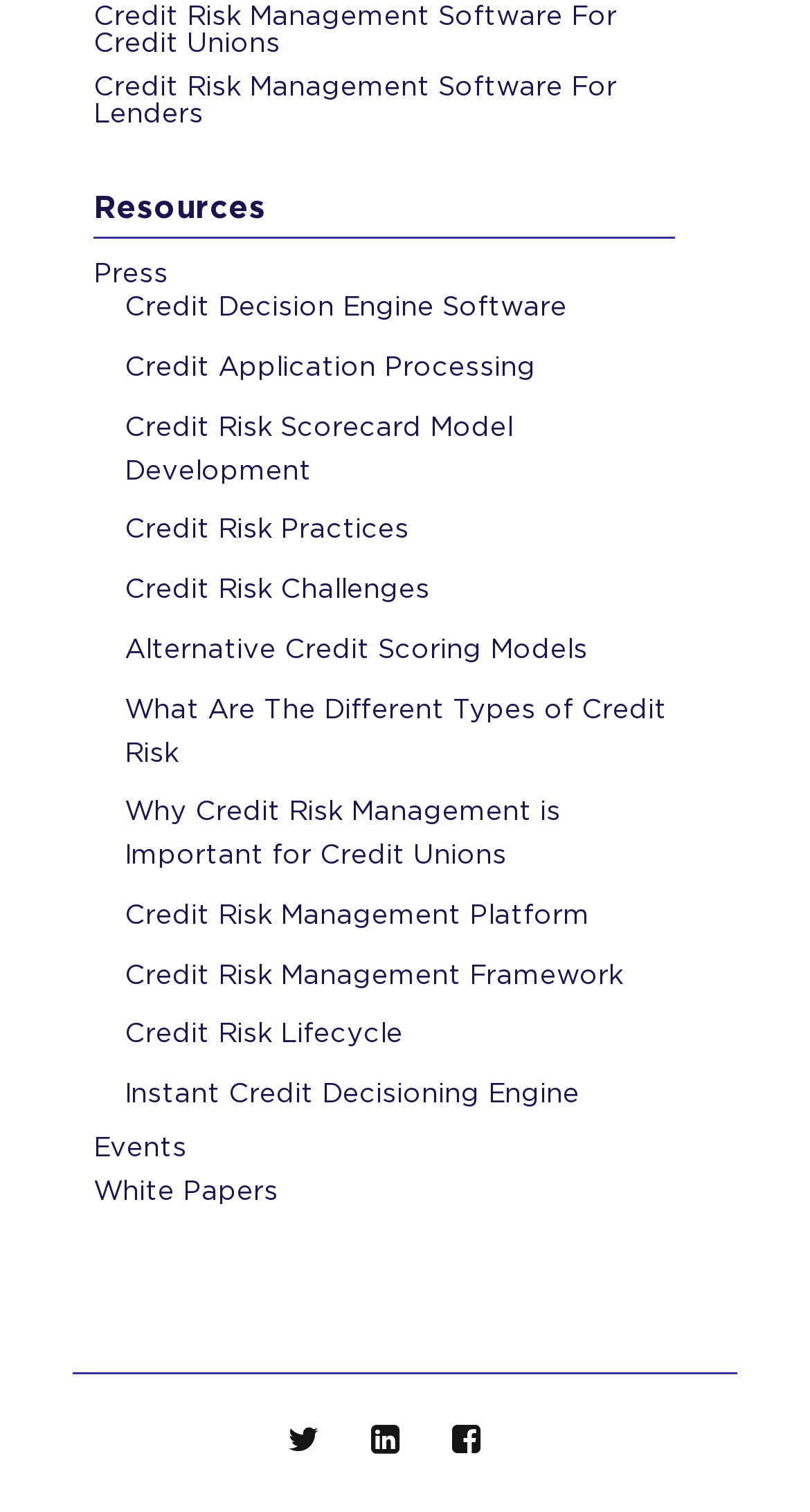What is the first link related to credit risk management?
Answer briefly with a single word or phrase based on the image.

Credit Risk Management Software For Credit Unions